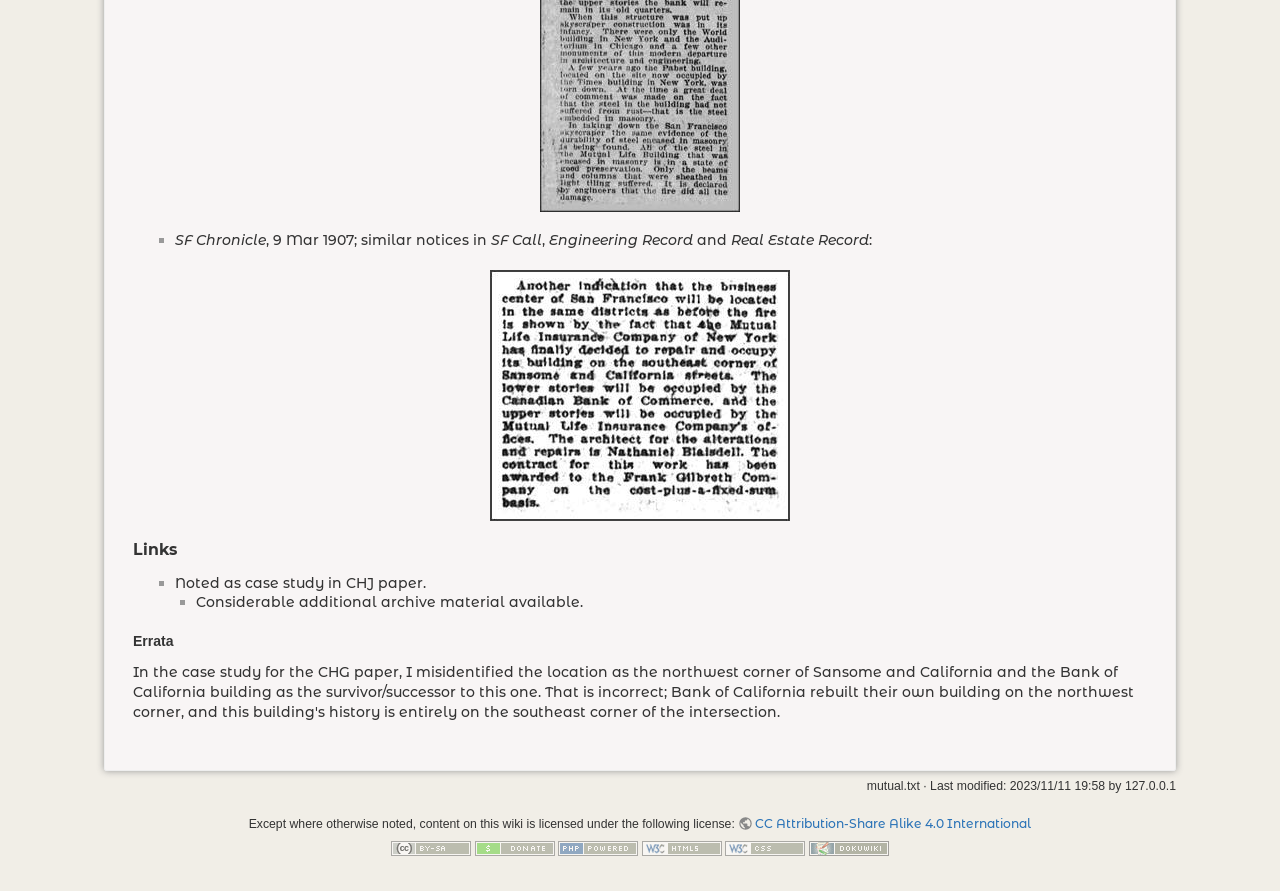What is the name of the first newspaper mentioned?
Kindly answer the question with as much detail as you can.

The first newspaper mentioned is 'SF Chronicle' which is indicated by the StaticText element with the text 'SF Chronicle' at coordinates [0.137, 0.26, 0.208, 0.28].